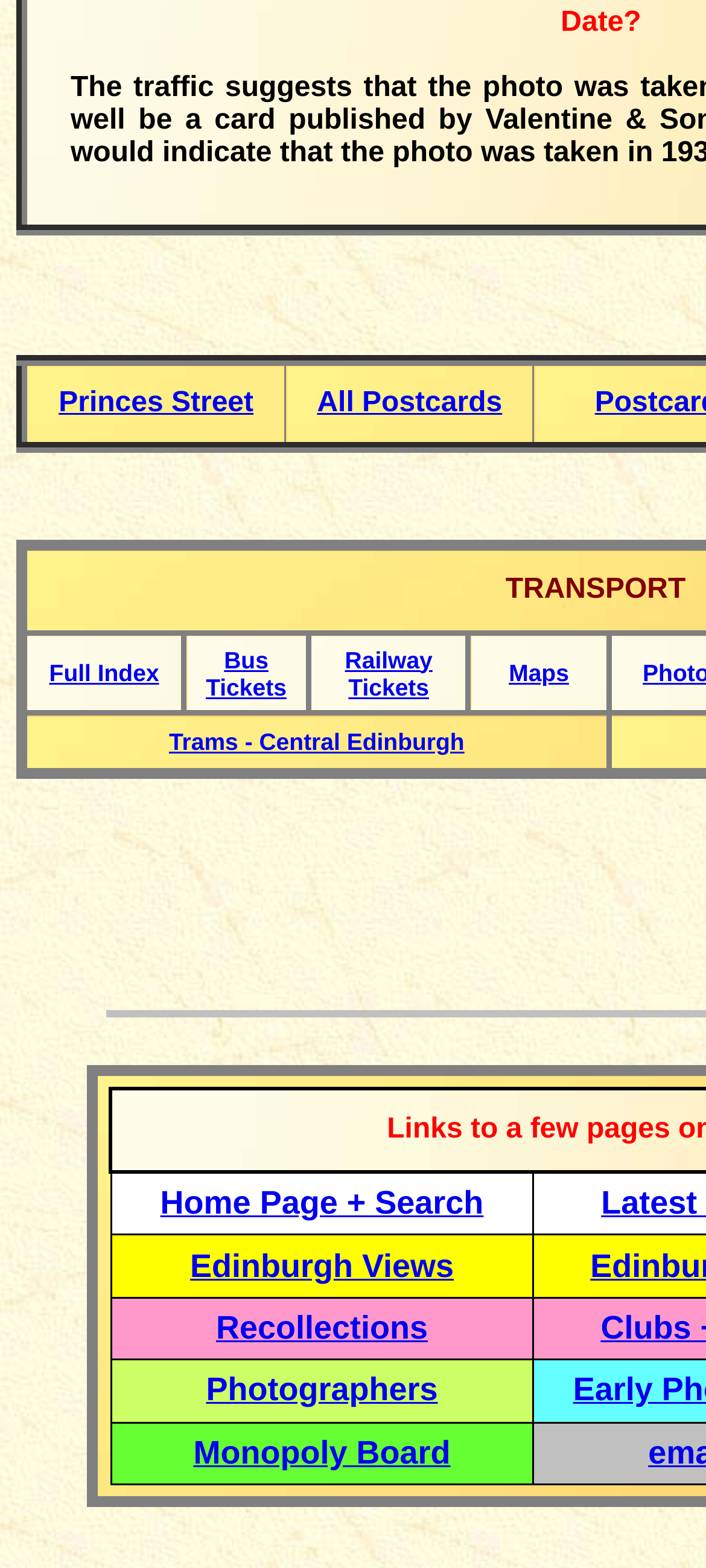Highlight the bounding box coordinates of the element that should be clicked to carry out the following instruction: "browse Edinburgh Views". The coordinates must be given as four float numbers ranging from 0 to 1, i.e., [left, top, right, bottom].

[0.156, 0.788, 0.756, 0.827]